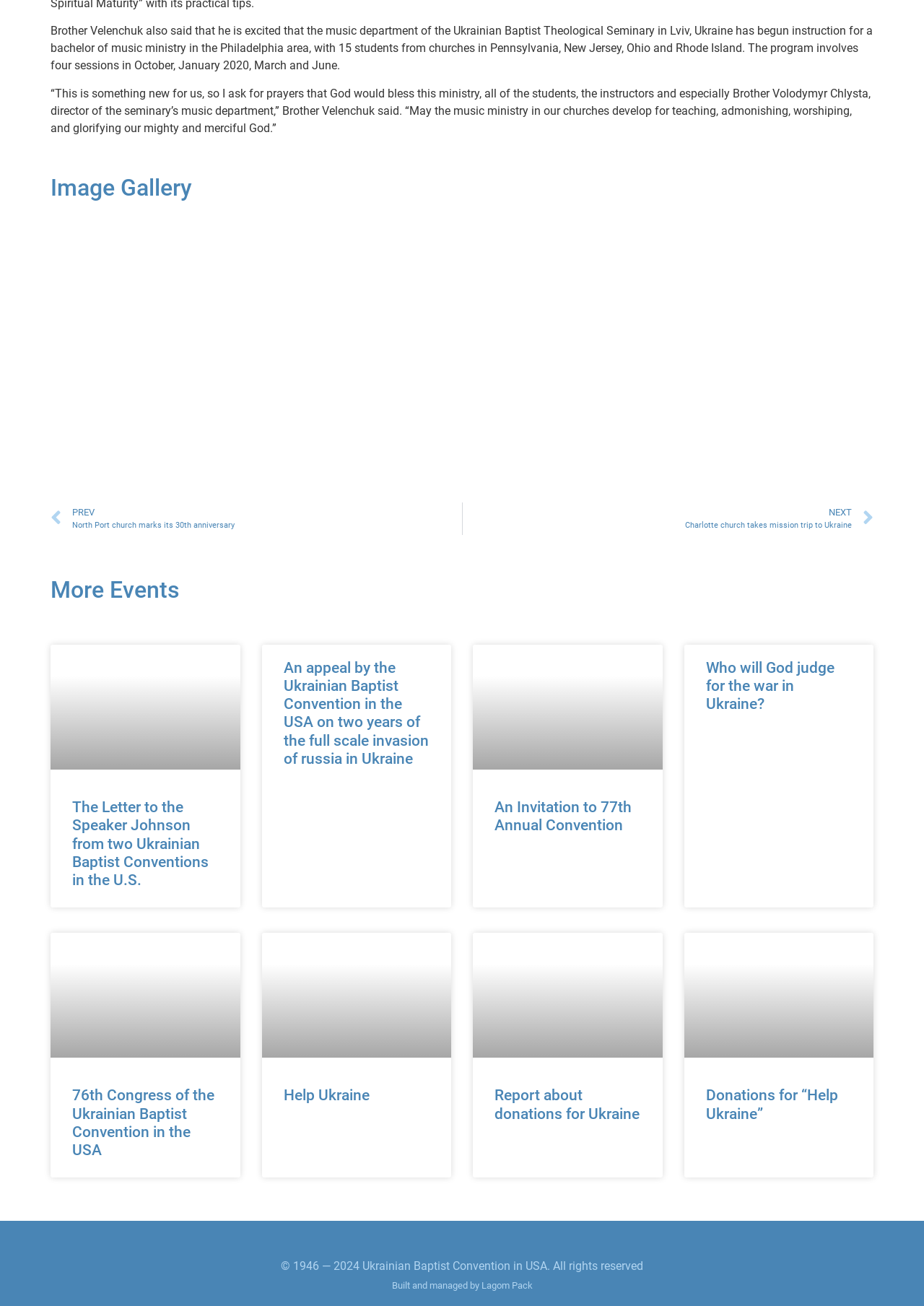Locate the bounding box coordinates of the area to click to fulfill this instruction: "Learn more about the 77th Annual Convention". The bounding box should be presented as four float numbers between 0 and 1, in the order [left, top, right, bottom].

[0.535, 0.611, 0.684, 0.639]